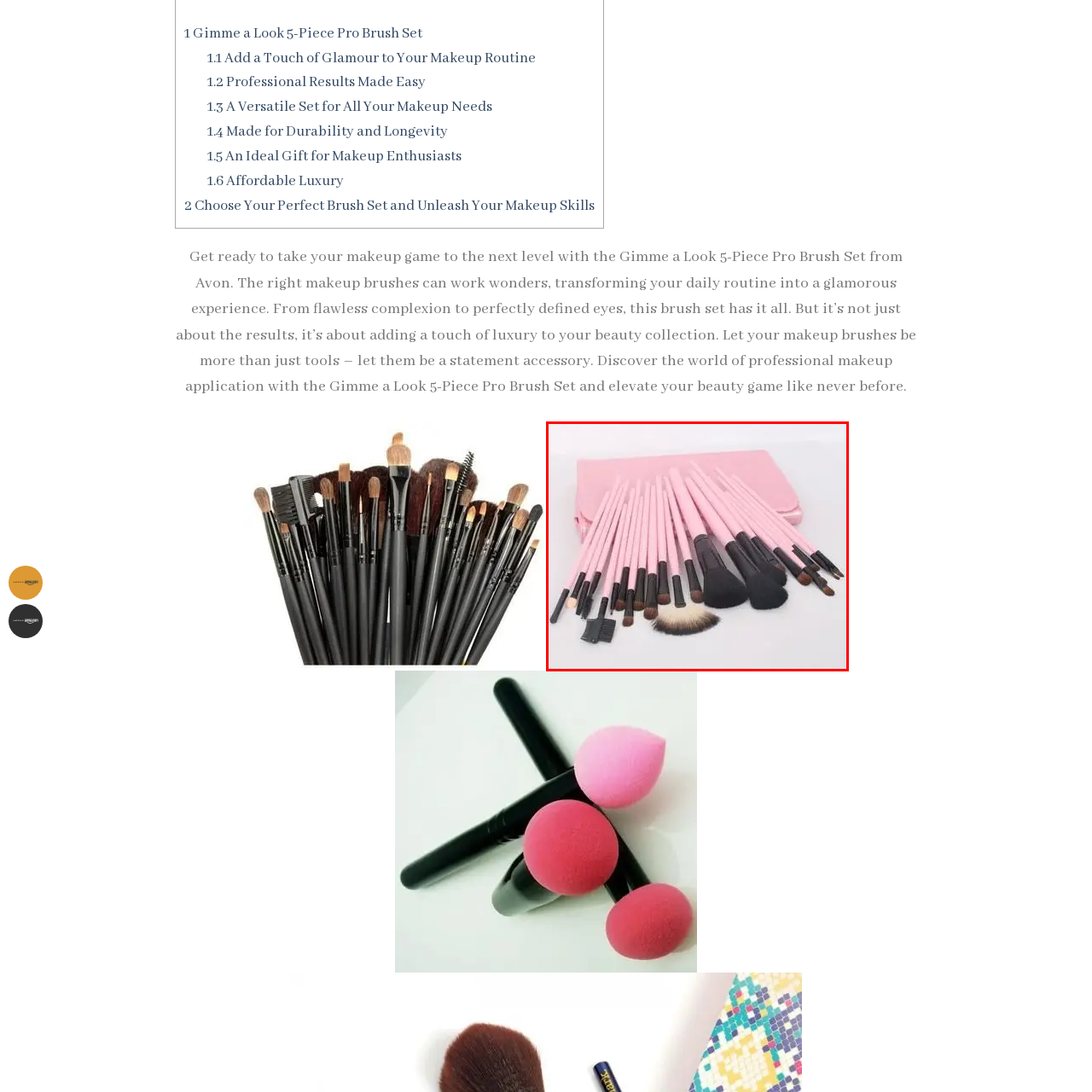Generate a detailed description of the content found inside the red-outlined section of the image.

The image showcases a comprehensive makeup brush set, featuring a total of 23 professional-grade brushes, all elegantly arranged alongside a stylish pink pouch. The brushes come in various shapes and sizes, tailored for different applications, from foundation and contouring to eyeshadow and detailing. The soft bristles are designed for smooth application, ensuring flawless makeup looks. This pink-themed set not only enhances your beauty routine but also adds a vibrant touch to your vanity. Perfect for both beginners and makeup enthusiasts, this set is a practical choice for anyone looking to elevate their cosmetic skills and enjoy a touch of glamour in their makeup collection.